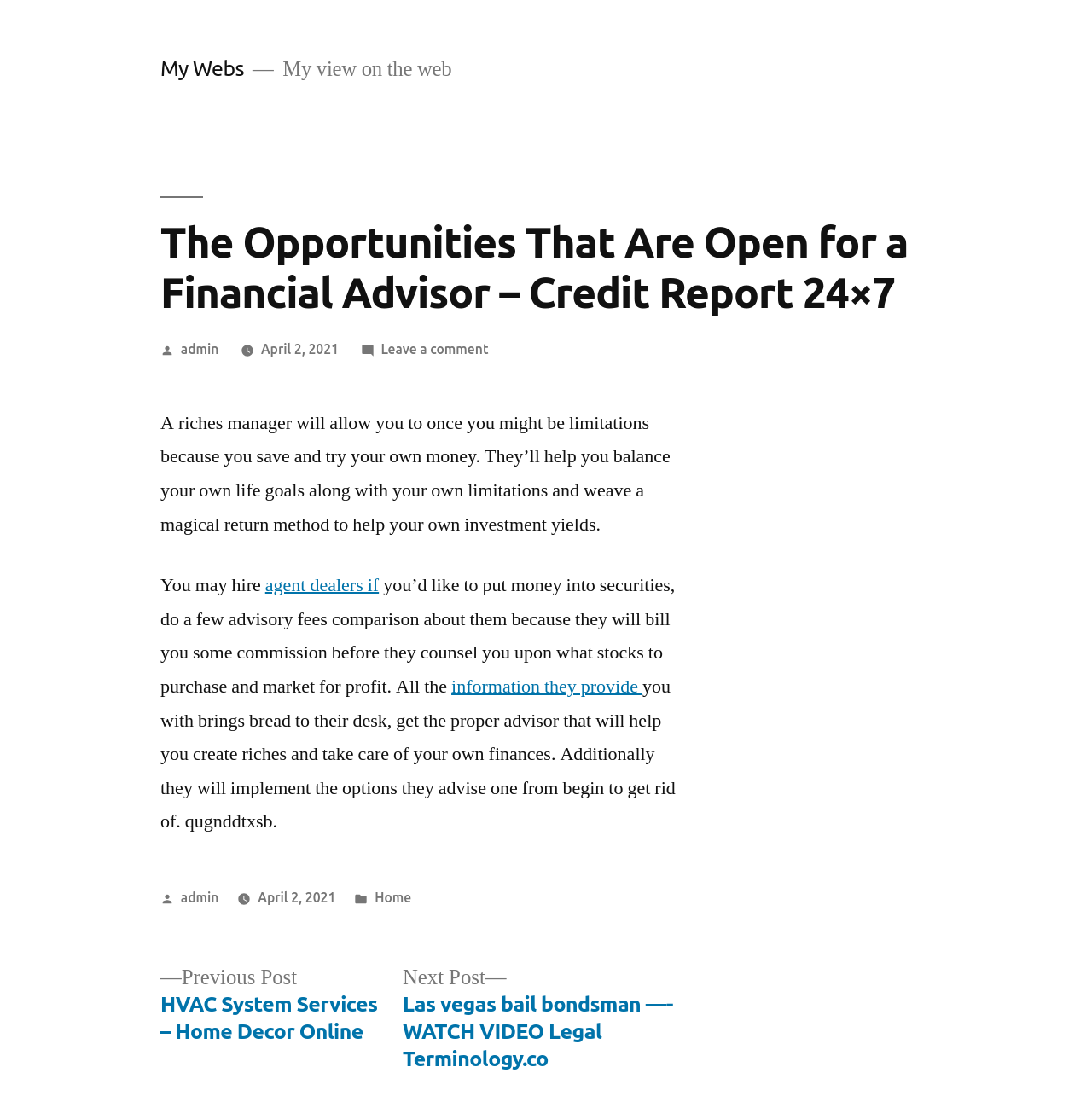How many links are in the footer?
Could you give a comprehensive explanation in response to this question?

The footer section can be identified by the 'FooterAsNonLandmark' element. Within this section, there are four links: 'admin', 'April 2, 2021', 'Home', and 'Posted in'. These links are identified by their element types and OCR text.